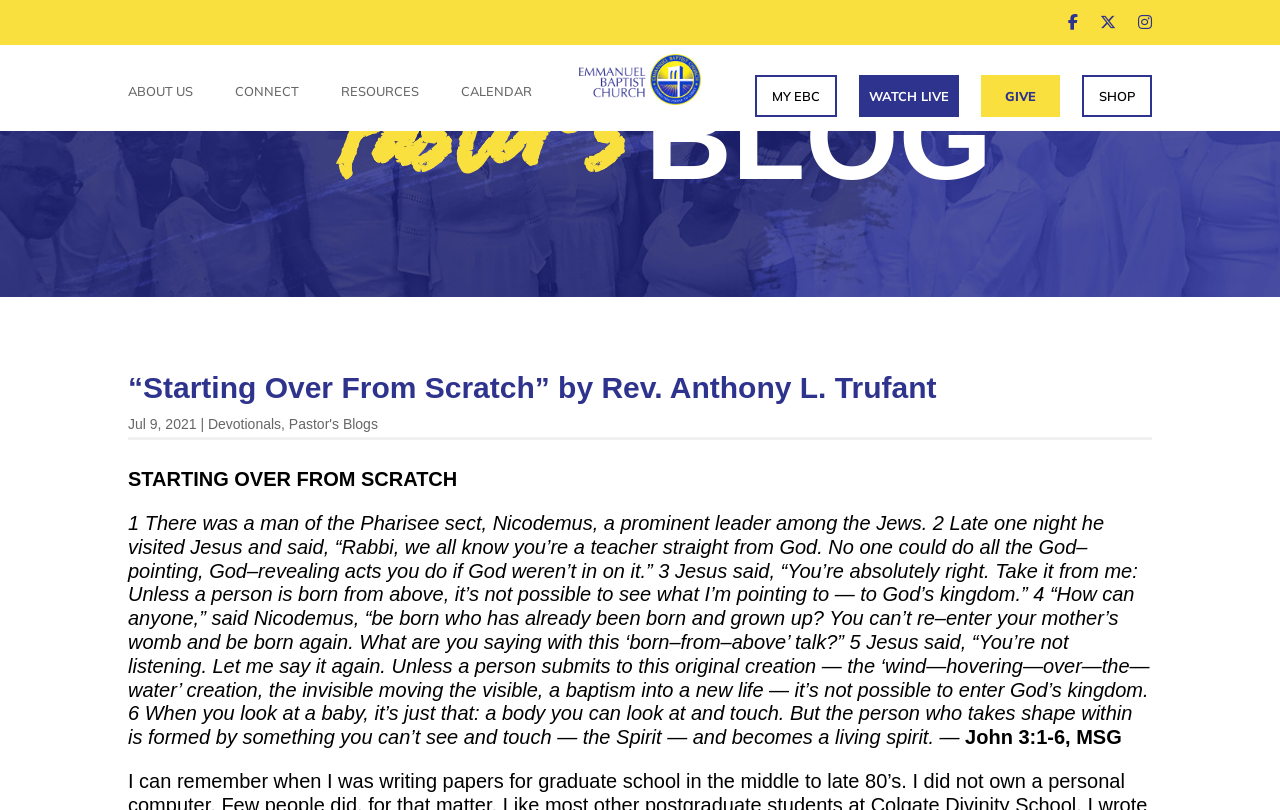Predict the bounding box coordinates of the area that should be clicked to accomplish the following instruction: "Visit Devotionals". The bounding box coordinates should consist of four float numbers between 0 and 1, i.e., [left, top, right, bottom].

[0.162, 0.514, 0.22, 0.534]